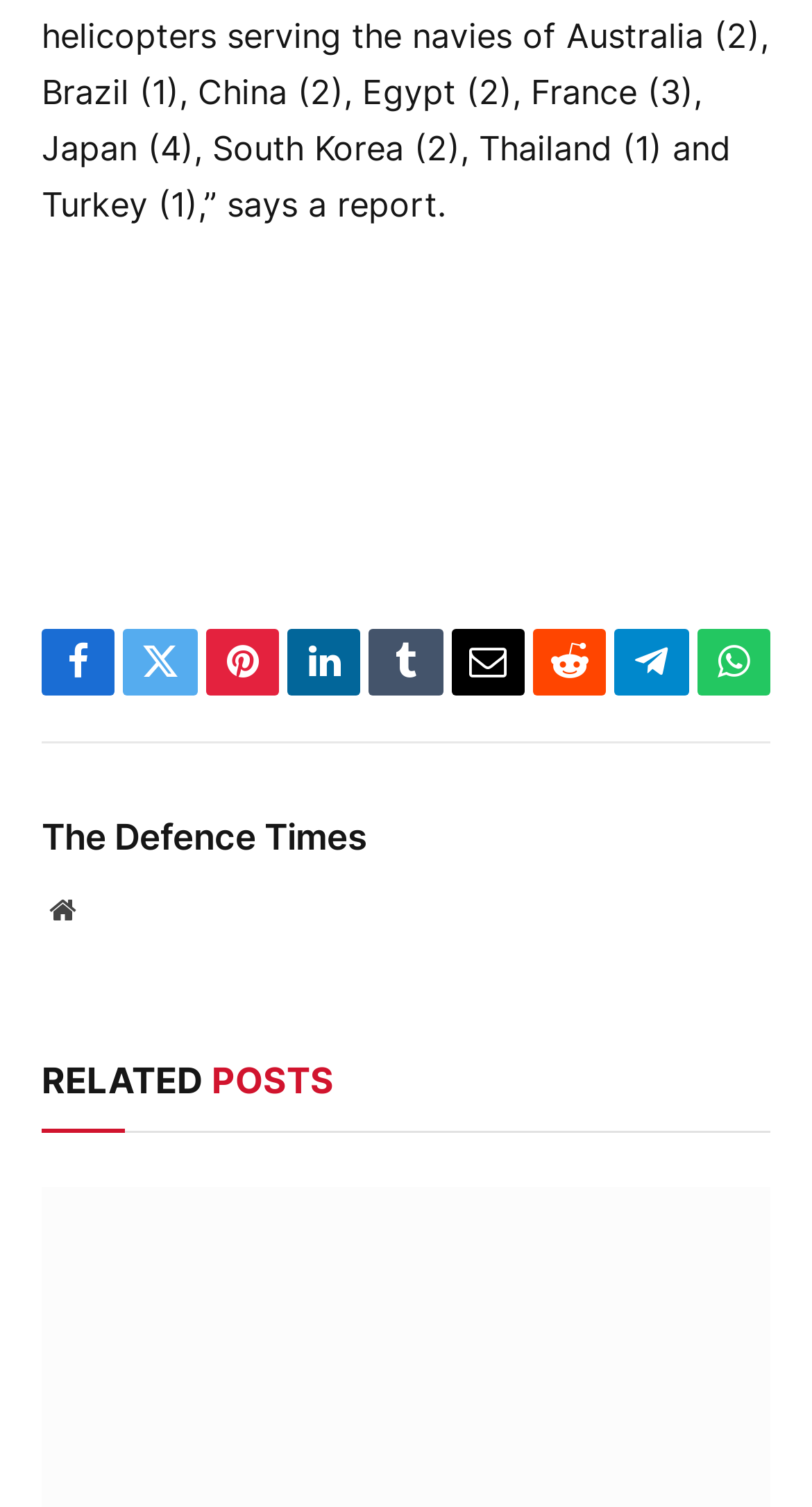Answer the question below using just one word or a short phrase: 
How many social media links are there?

9